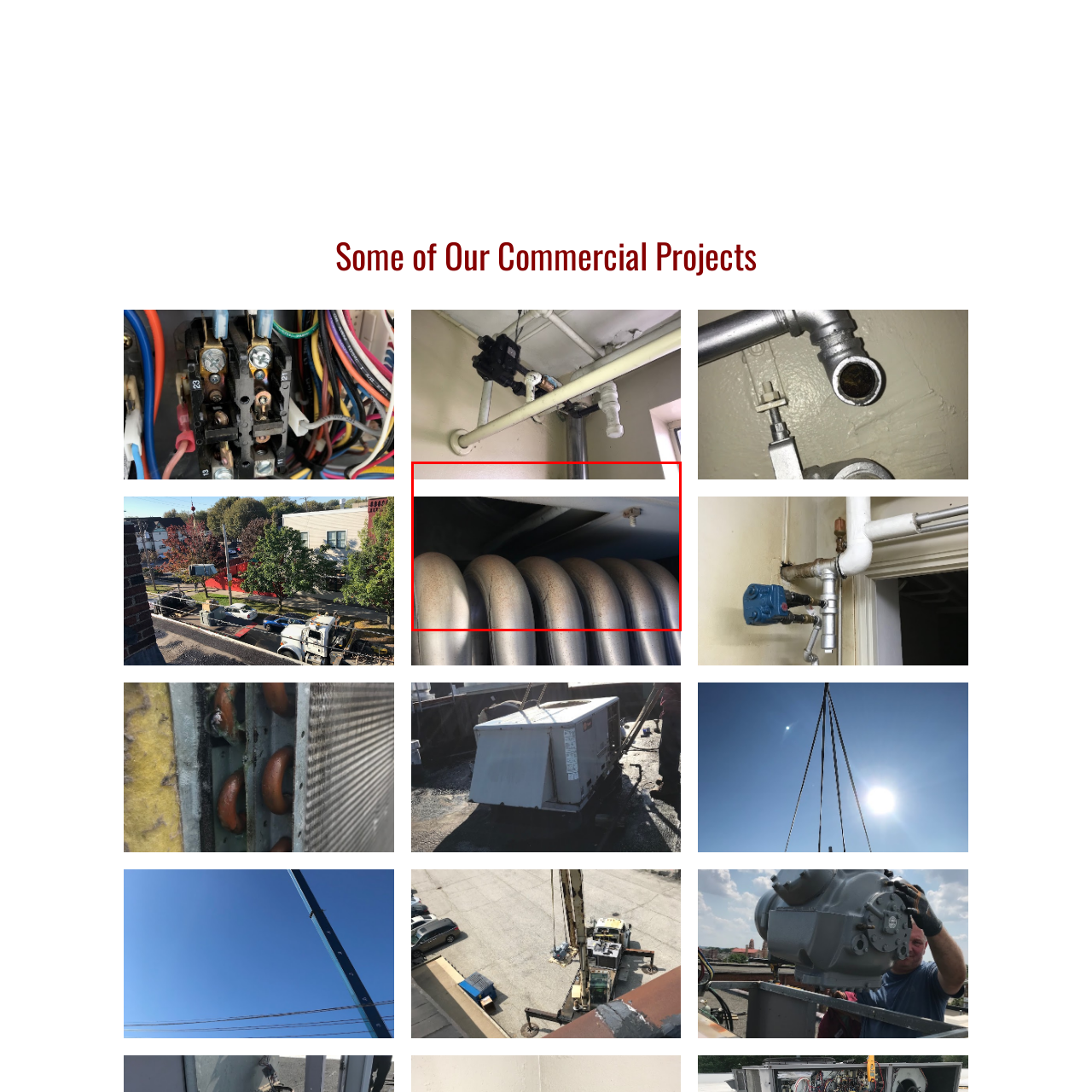Focus on the content within the red box and provide a succinct answer to this question using just one word or phrase: 
What is the purpose of the structural component above the tubes?

Provides context